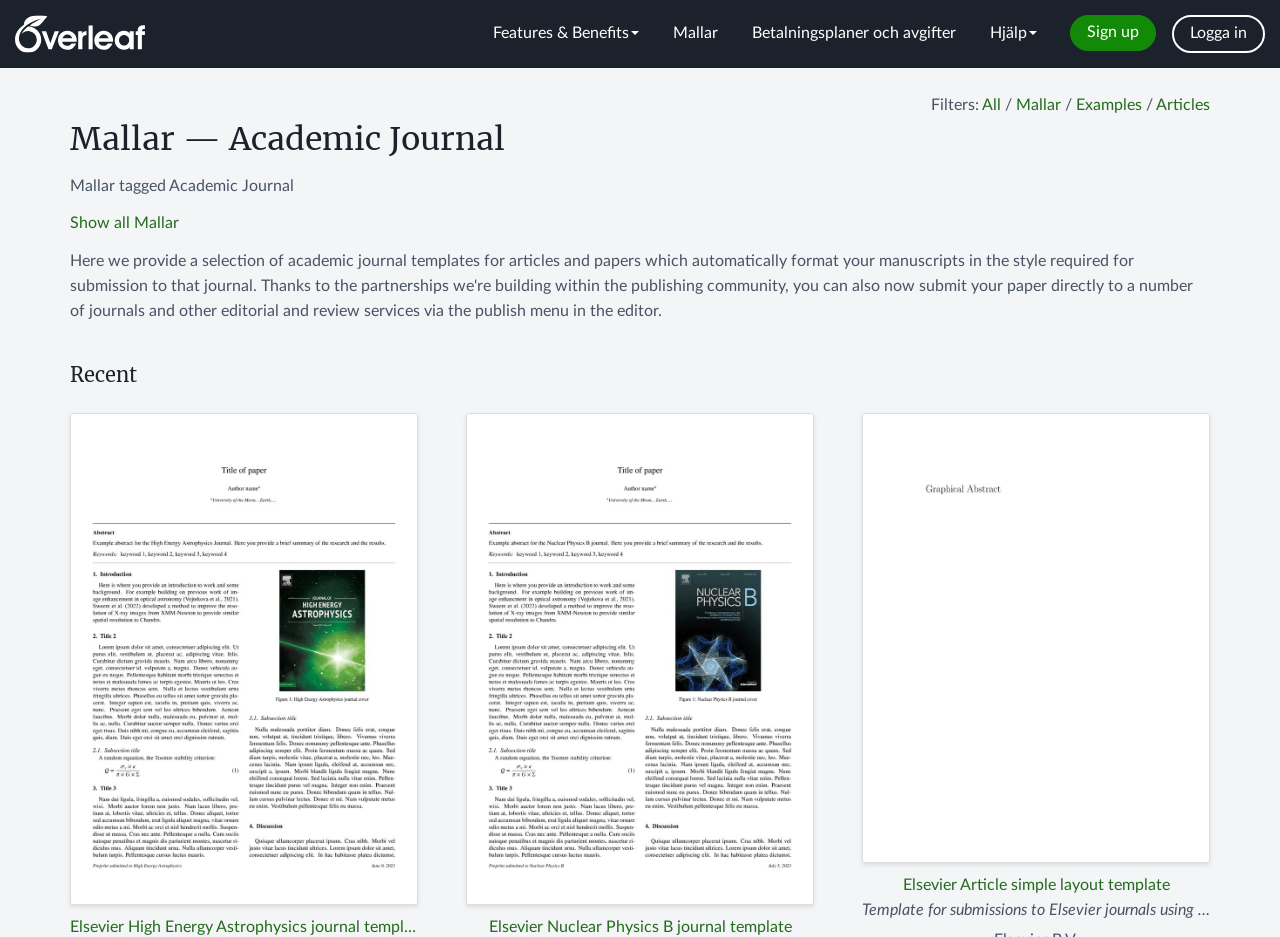Can you find the bounding box coordinates of the area I should click to execute the following instruction: "Click on the 'Sign up' link"?

[0.836, 0.016, 0.903, 0.054]